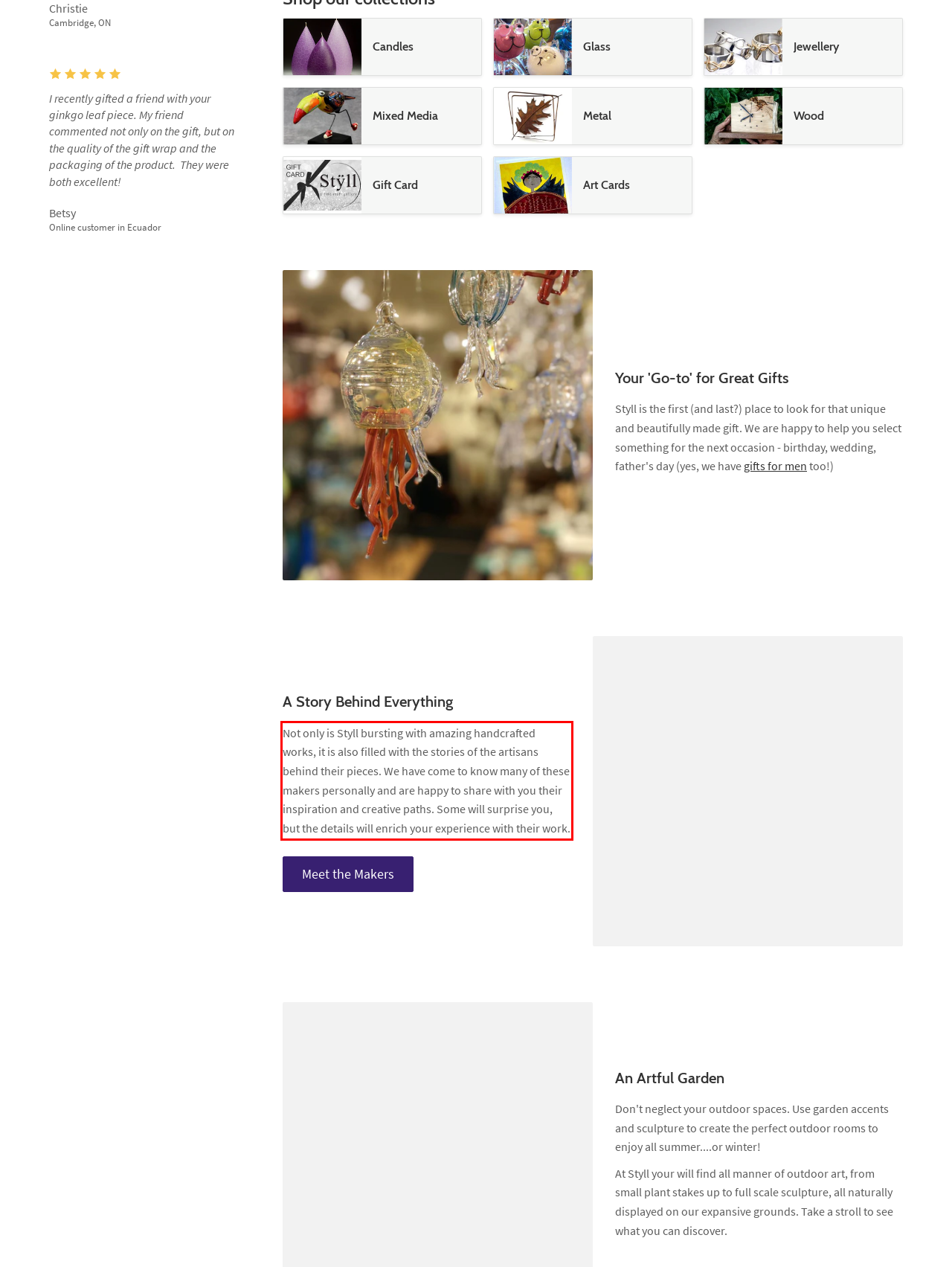You have a screenshot of a webpage with a red bounding box. Use OCR to generate the text contained within this red rectangle.

Not only is Styll bursting with amazing handcrafted works, it is also filled with the stories of the artisans behind their pieces. We have come to know many of these makers personally and are happy to share with you their inspiration and creative paths. Some will surprise you, but the details will enrich your experience with their work.